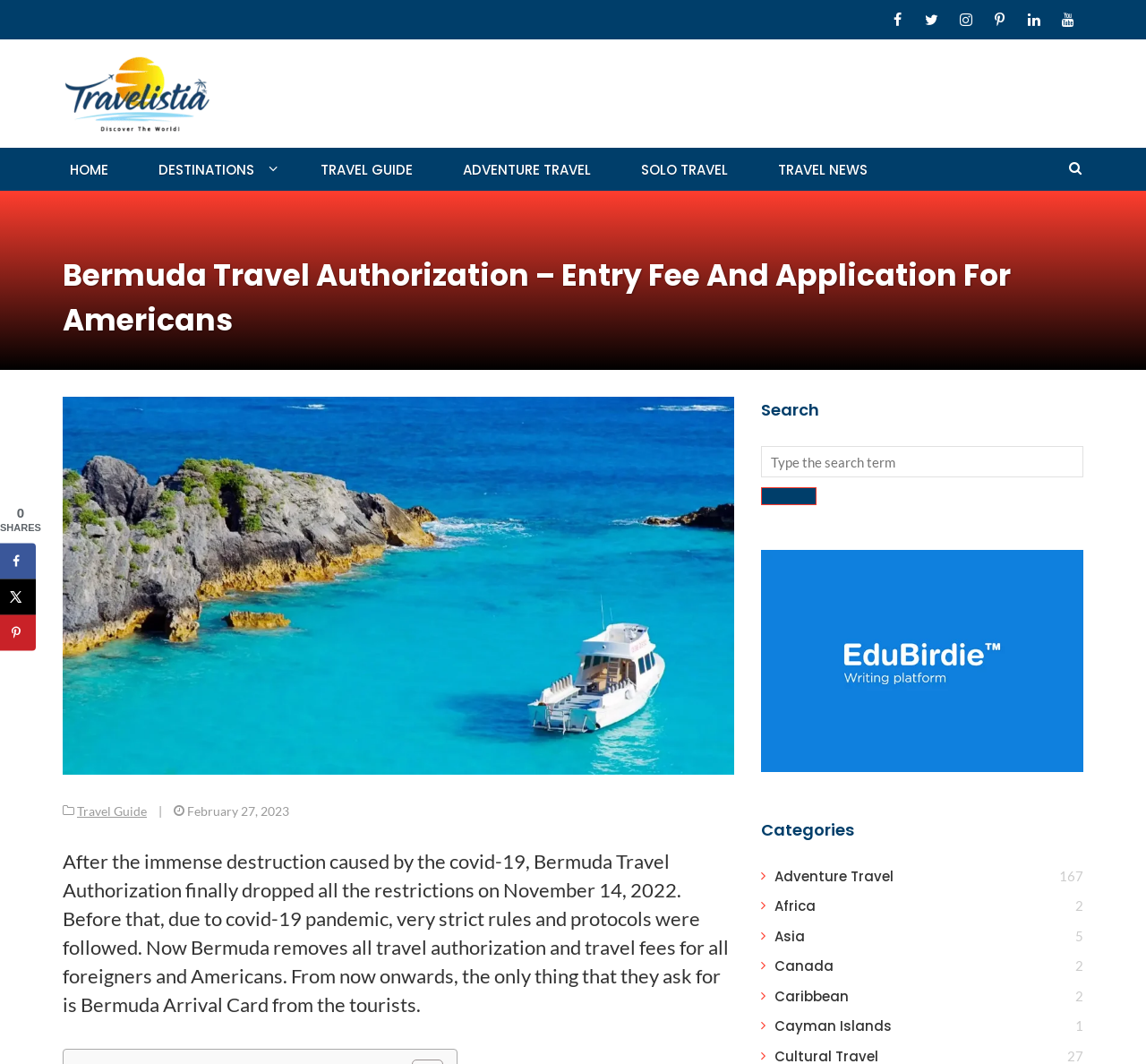Using the format (top-left x, top-left y, bottom-right x, bottom-right y), and given the element description, identify the bounding box coordinates within the screenshot: alt="Travelistia Blog Logo - Copyrighted"

[0.055, 0.08, 0.187, 0.094]